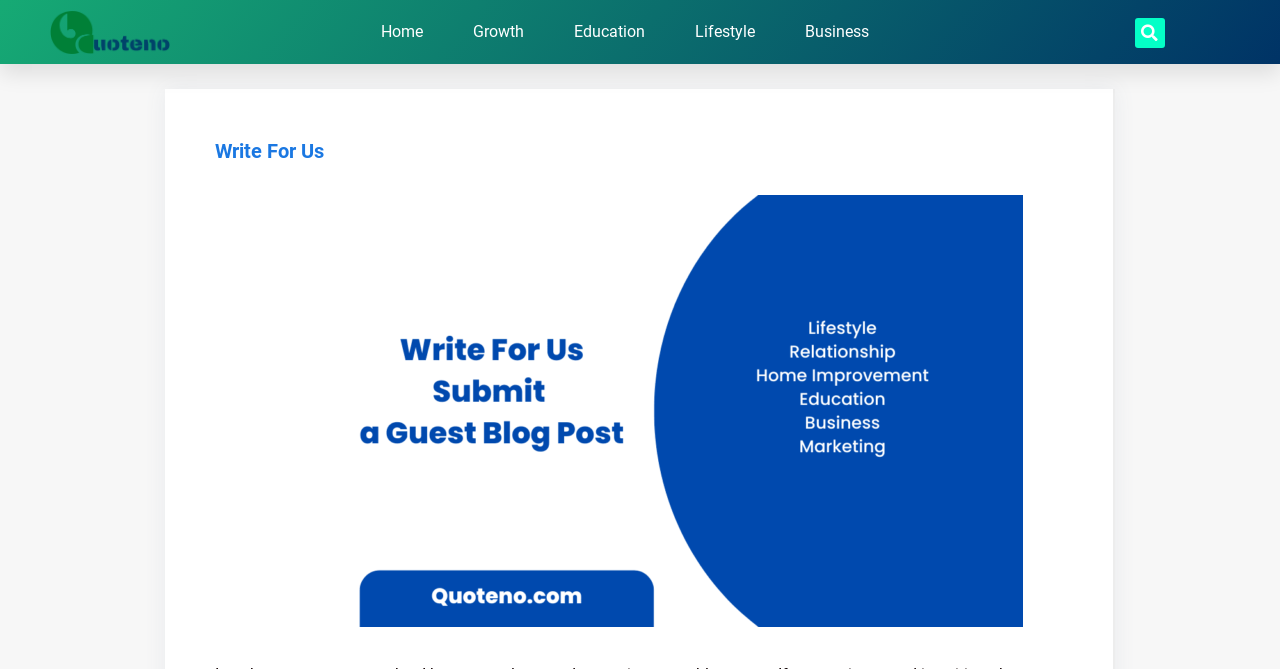What topics can be written about on this website?
Answer the question in as much detail as possible.

By examining the image element with the description 'Write for us lifestyle, education, business, marketing, home improvement, relationship, fashion, beauty, and self-care.', I found that the website allows users to write about various topics including lifestyle, education, business, marketing, home improvement, relationship, fashion, beauty, and self-care.